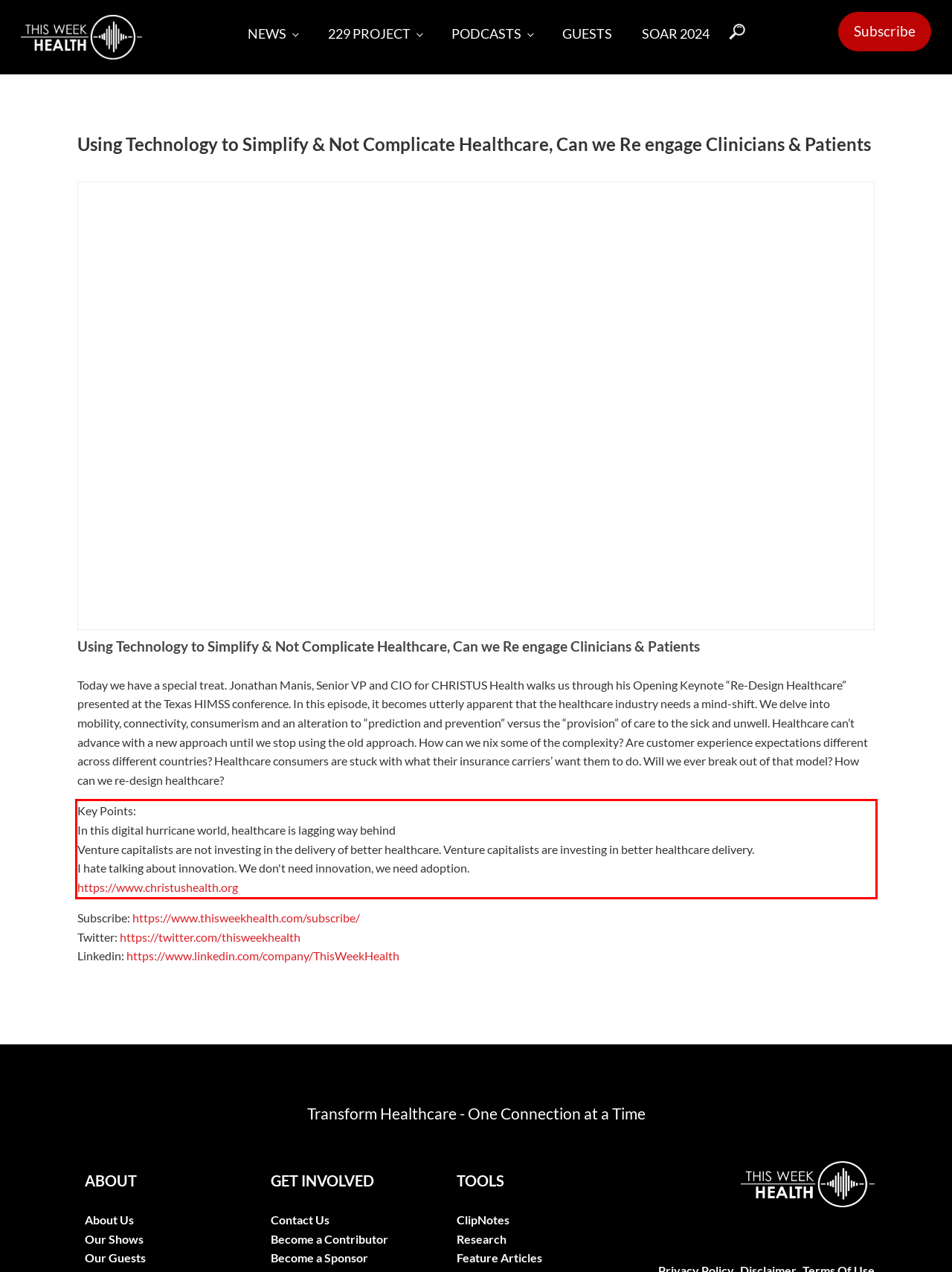Locate the red bounding box in the provided webpage screenshot and use OCR to determine the text content inside it.

Key Points: In this digital hurricane world, healthcare is lagging way behind Venture capitalists are not investing in the delivery of better healthcare. Venture capitalists are investing in better healthcare delivery. I hate talking about innovation. We don't need innovation, we need adoption. https://www.christushealth.org